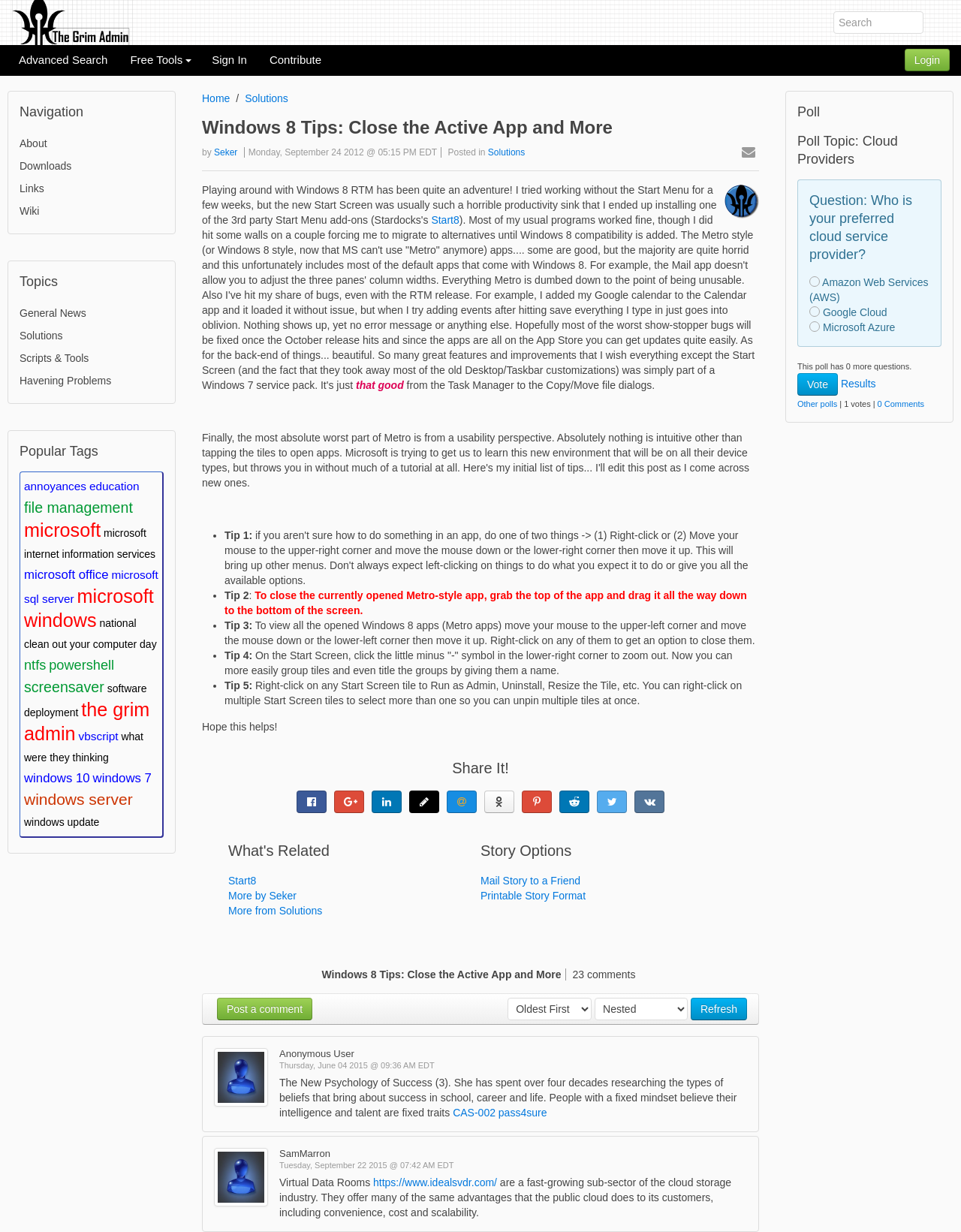What is the title of the article?
Refer to the image and provide a detailed answer to the question.

The title of the article can be found in the heading element, which is 'Windows 8 Tips: Close the Active App and More'.